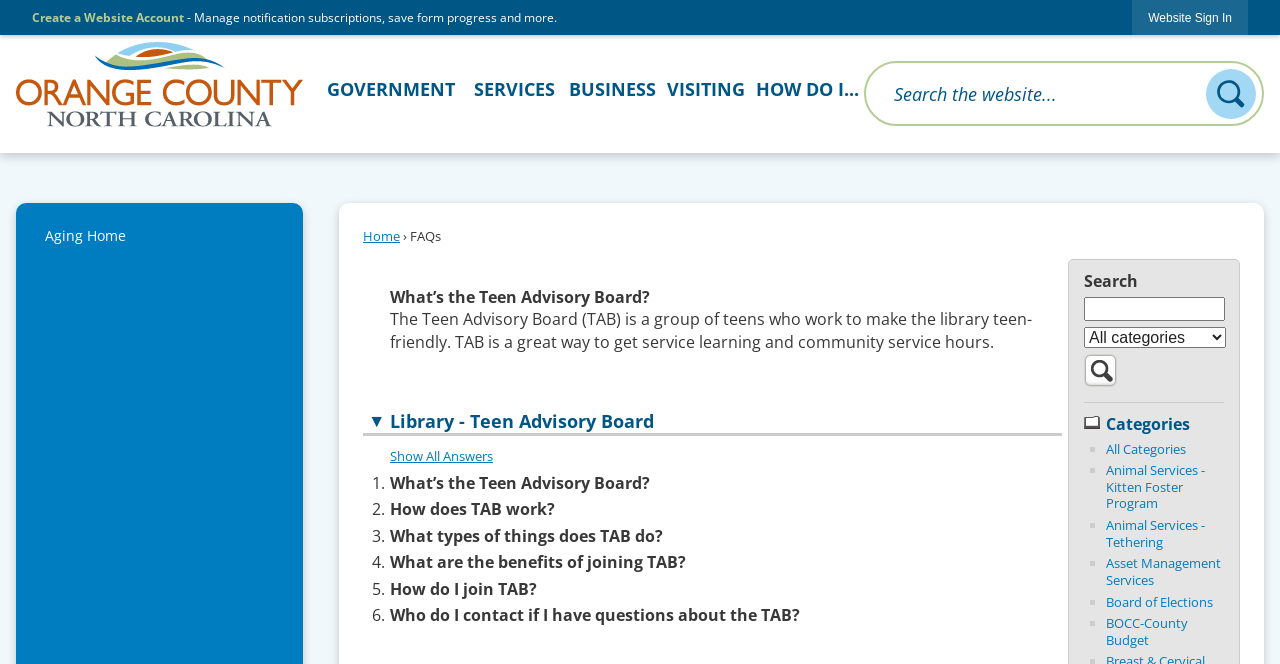Give an in-depth explanation of the webpage layout and content.

This webpage appears to be a FAQ page about the Teen Advisory Board. At the top, there is a navigation menu with links to "Home Page", "Government", "Services", "Business", "Visiting", and "How Do I...". Below the navigation menu, there is a search bar with a button and a dropdown menu for category filtering.

On the left side of the page, there is a vertical menu with links to various topics, including "Aging Home". On the right side, there is a section with the title "FAQs" and a list of questions and answers about the Teen Advisory Board. The questions are numbered and include "What's the Teen Advisory Board?", "How does TAB work?", "What types of things does TAB do?", "What are the benefits of joining TAB?", "How do I join TAB?", and "Who do I contact if I have questions about the TAB?". Each question has a corresponding answer below it.

Above the FAQ section, there is a brief description of the Teen Advisory Board, stating that it is a group of teens who work to make the library teen-friendly and that it is a great way to get service learning and community service hours. There is also a link to "Show All Answers" and a dropdown menu with links to various categories.

The overall layout of the page is organized and easy to navigate, with clear headings and concise text.